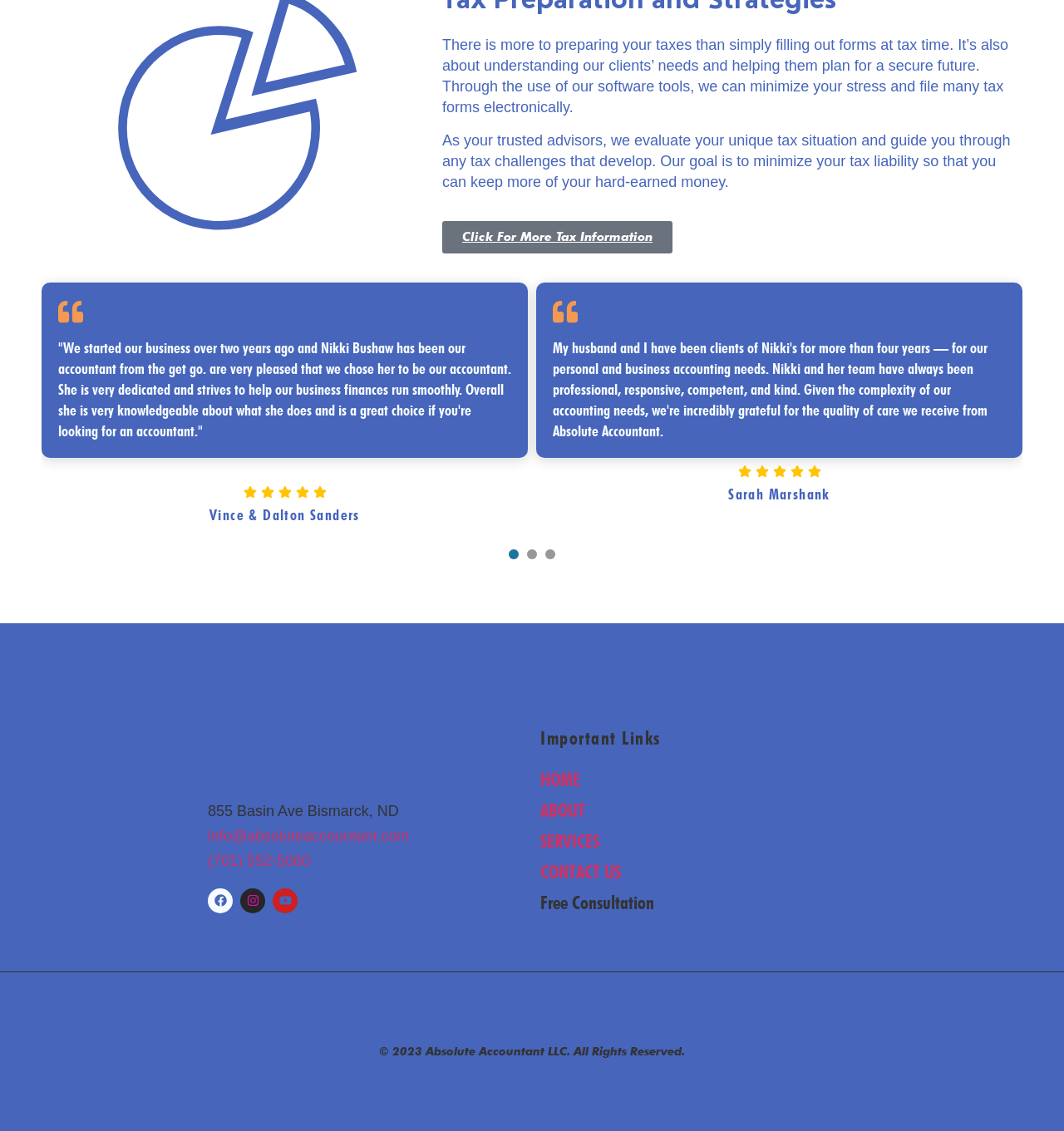What is the address of the company?
Using the image as a reference, give a one-word or short phrase answer.

855 Basin Ave Bismarck, ND